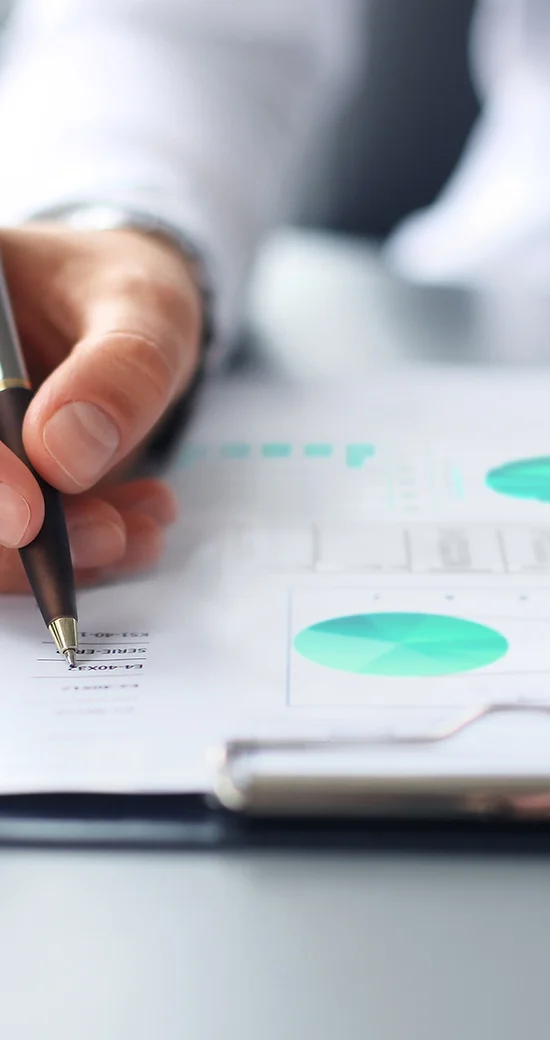Identify and describe all the elements present in the image.

In this image, a close-up view captures a person's hand holding a pen as they write on a document filled with various charts and data. The focus is on the hand and the pen, which appears poised to record notes or observations from the printed materials. Several circular charts, displayed in shades of teal and green, can be seen in the background, suggesting a business context focused on data analysis or financial performance. The scene reflects a professional environment, likely related to strategic planning or business consulting, as implied by the accompanying information about EquitySpring Partners, an organization dedicated to helping companies grow and succeed.